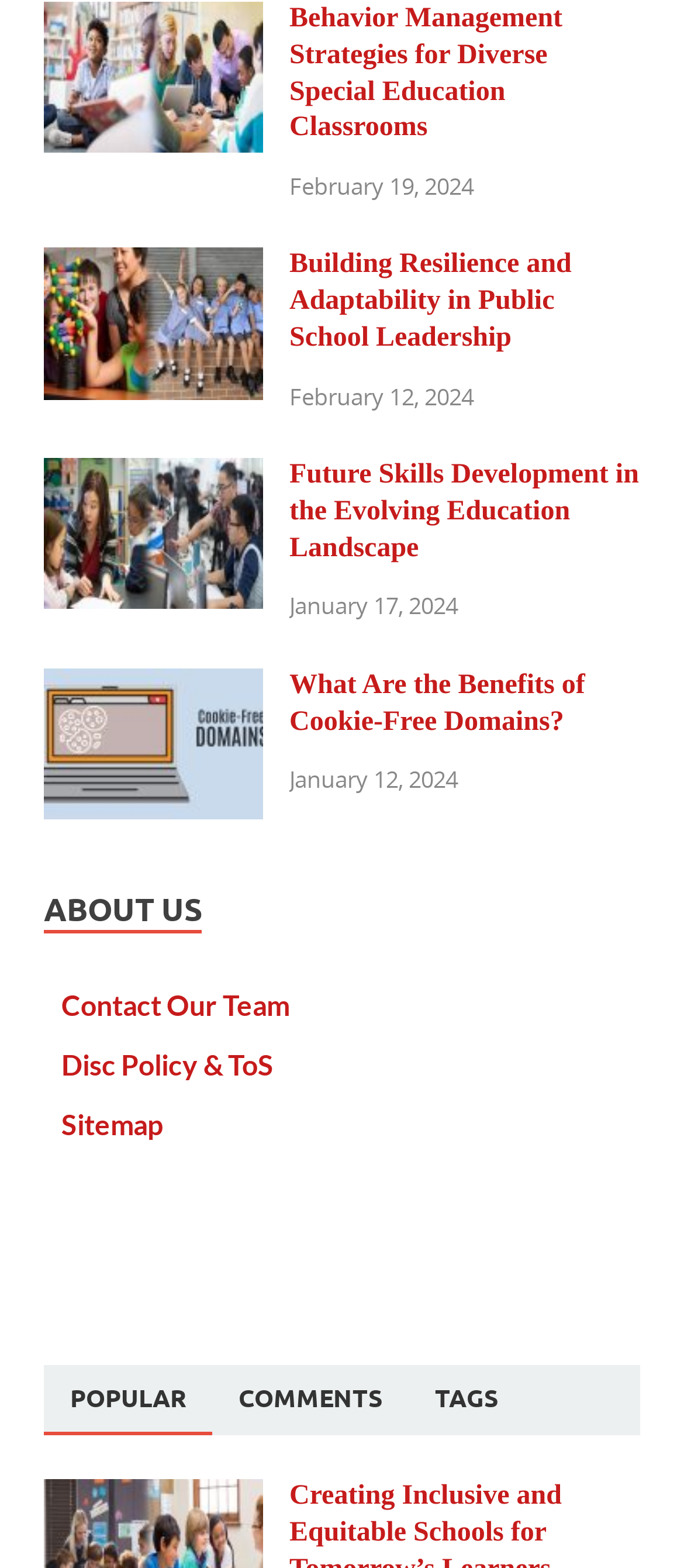Find and indicate the bounding box coordinates of the region you should select to follow the given instruction: "View the article 'Future Skills Development in the Evolving Education Landscape'".

[0.064, 0.292, 0.385, 0.389]